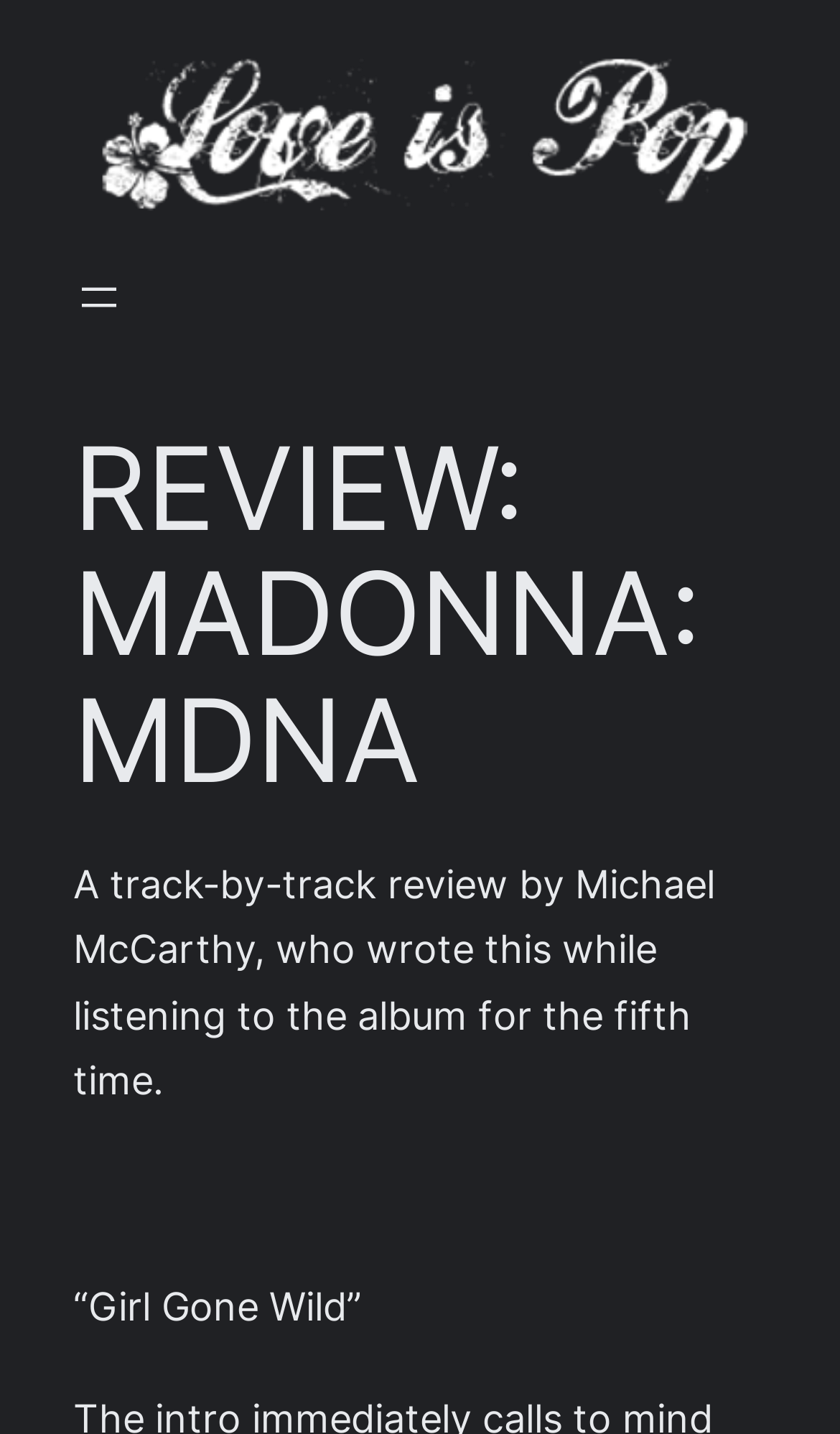Using the description: "aria-label="Open menu"", identify the bounding box of the corresponding UI element in the screenshot.

[0.087, 0.189, 0.149, 0.225]